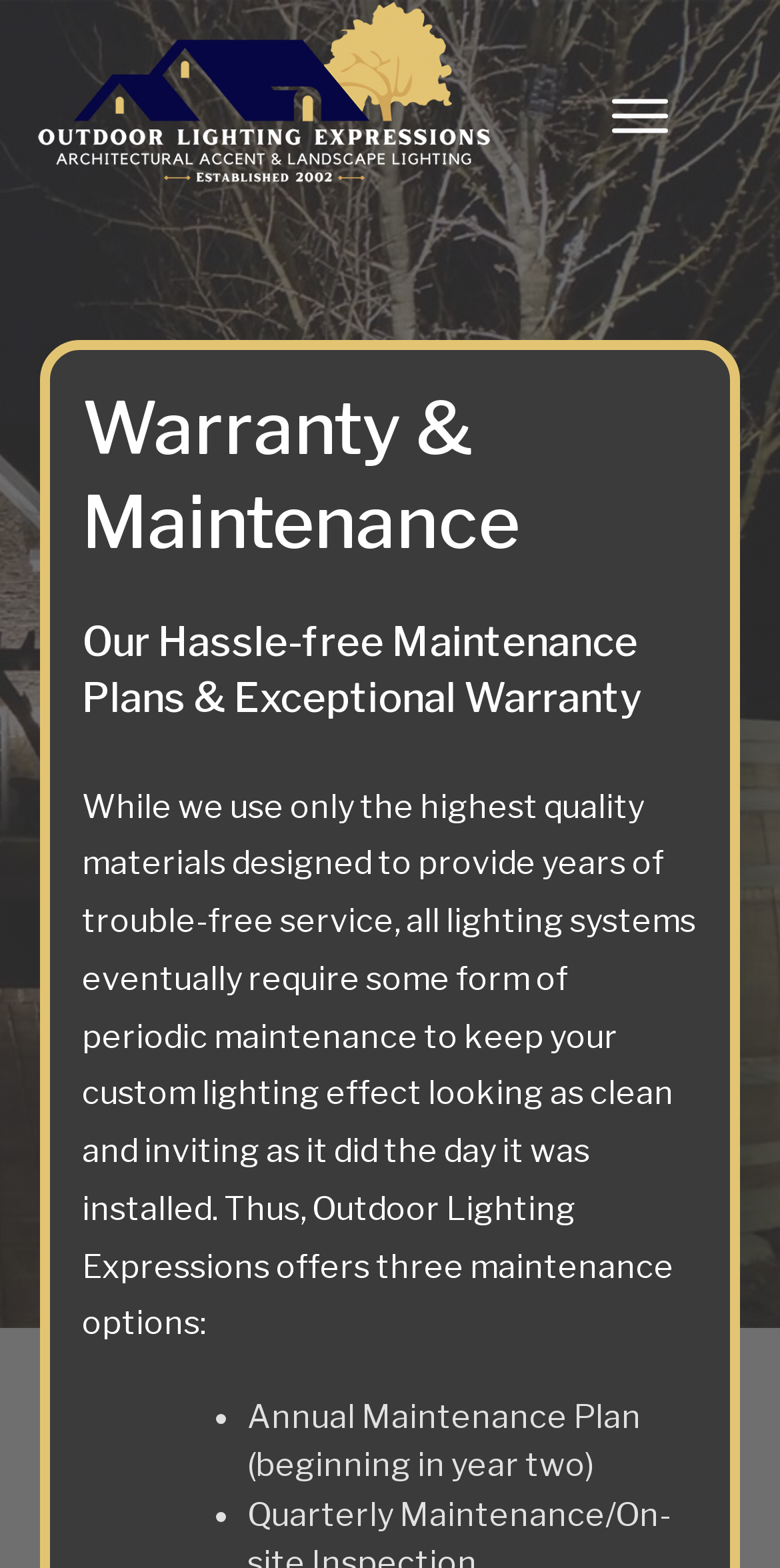Extract the main heading text from the webpage.

Warranty & Maintenance